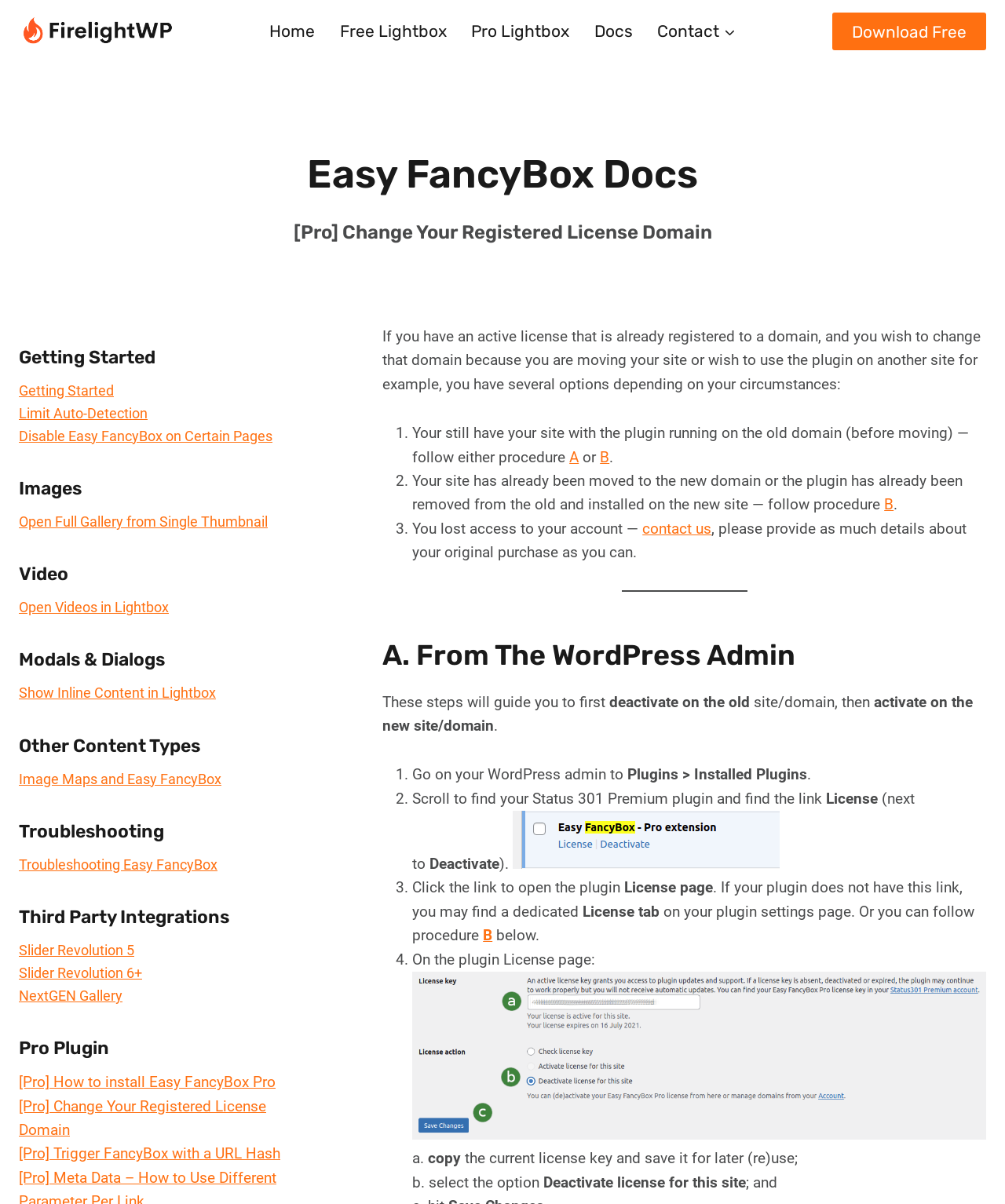Please provide a one-word or phrase answer to the question: 
What is the purpose of this webpage?

Change registered license domain